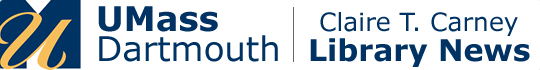Thoroughly describe the content and context of the image.

The image prominently features the logo and title for the UMass Dartmouth Claire T. Carney Library News. It displays the university's name, "UMass Dartmouth," in bold letters with a stylized 'U,' complemented by the phrase "Claire T. Carney Library News" in a refined typography. This image serves as a visual header for the university library's news blog, encapsulating the institution's branding and commitment to sharing updates and information relevant to its community. The design utilizes a contemporary color palette, predominantly in blue and gold, reflecting the university's identity and enhancing the professional appearance of the webpage.